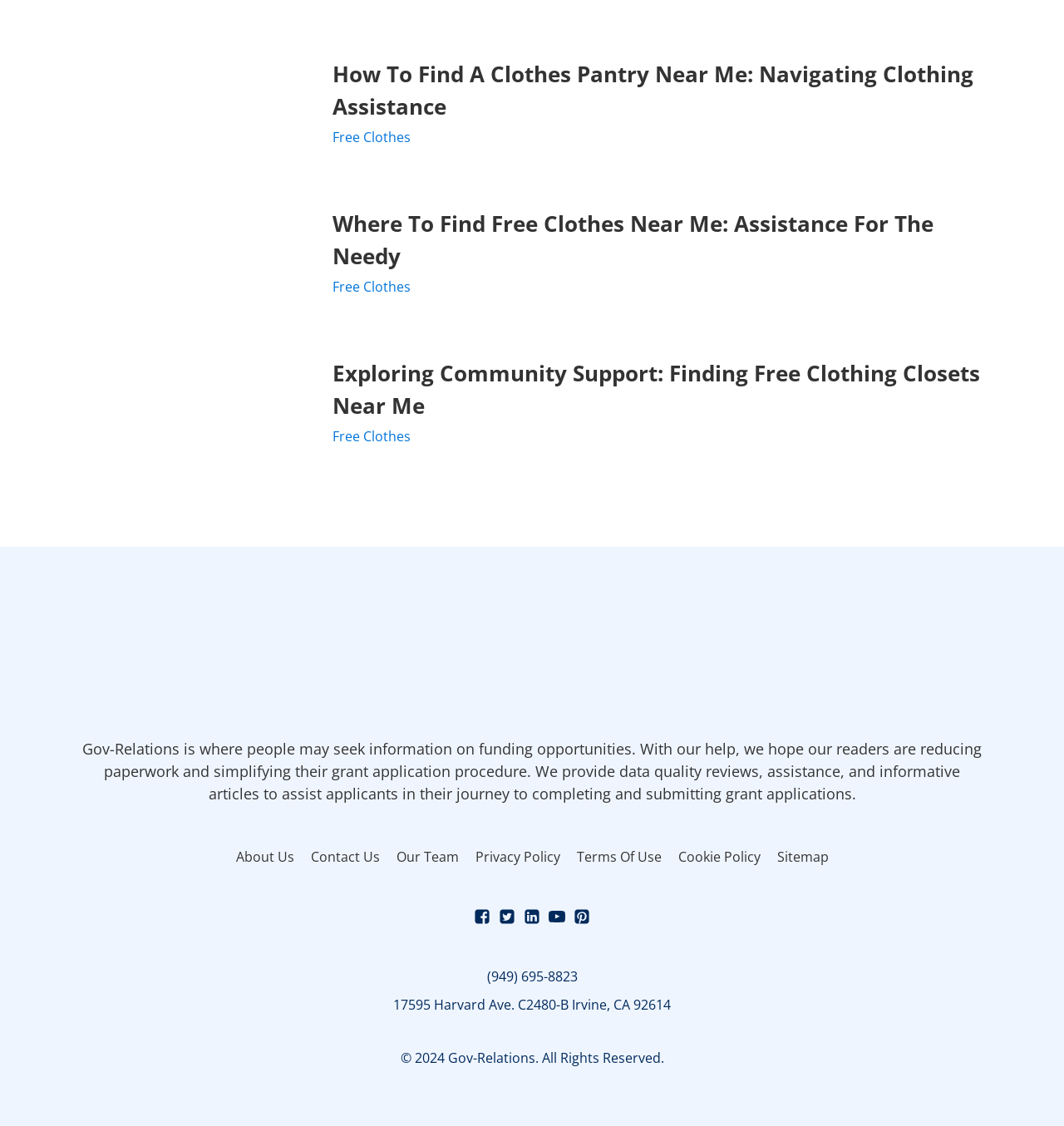From the element description: "alt="Gov-Relations Logo"", extract the bounding box coordinates of the UI element. The coordinates should be expressed as four float numbers between 0 and 1, in the order [left, top, right, bottom].

[0.383, 0.523, 0.617, 0.634]